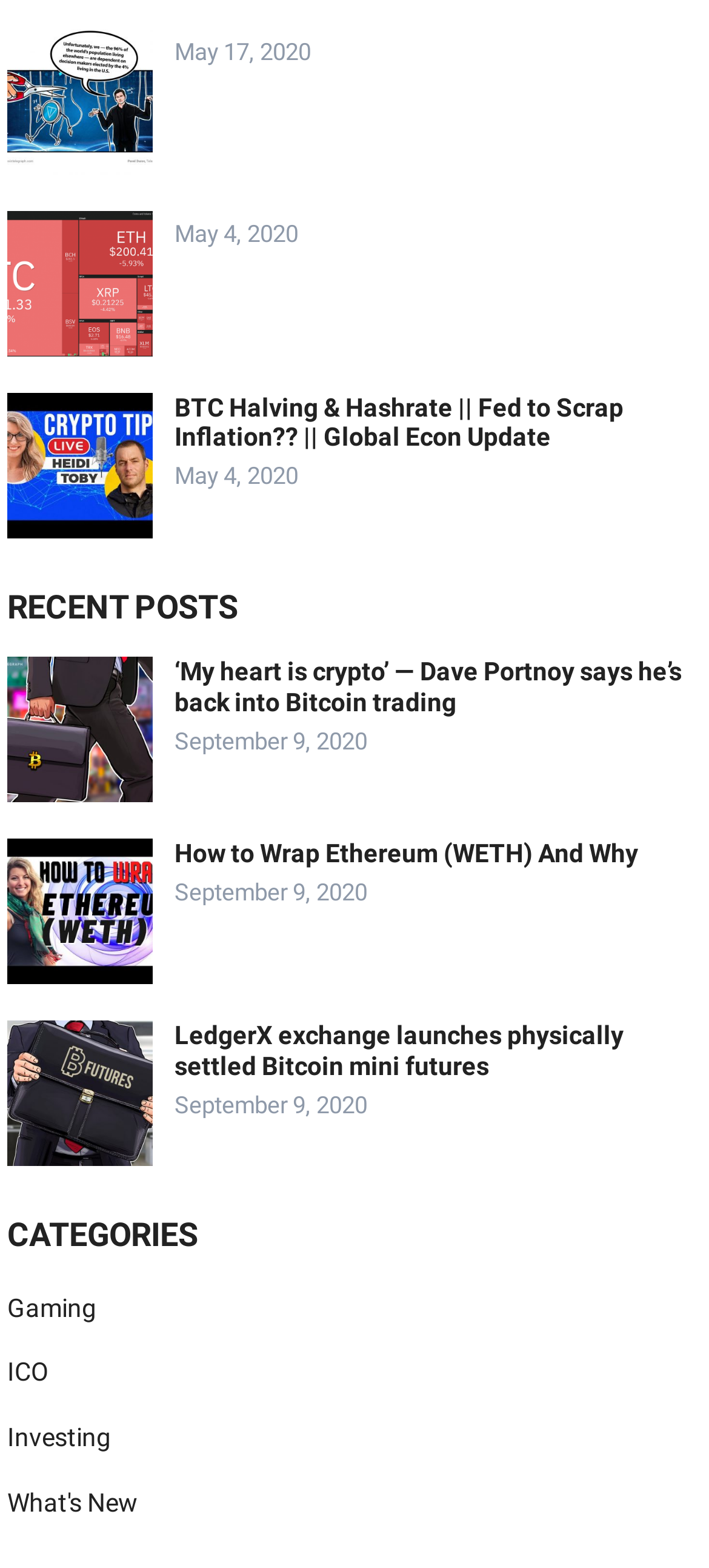Please locate the bounding box coordinates of the region I need to click to follow this instruction: "browse Gaming category".

[0.01, 0.824, 0.136, 0.843]